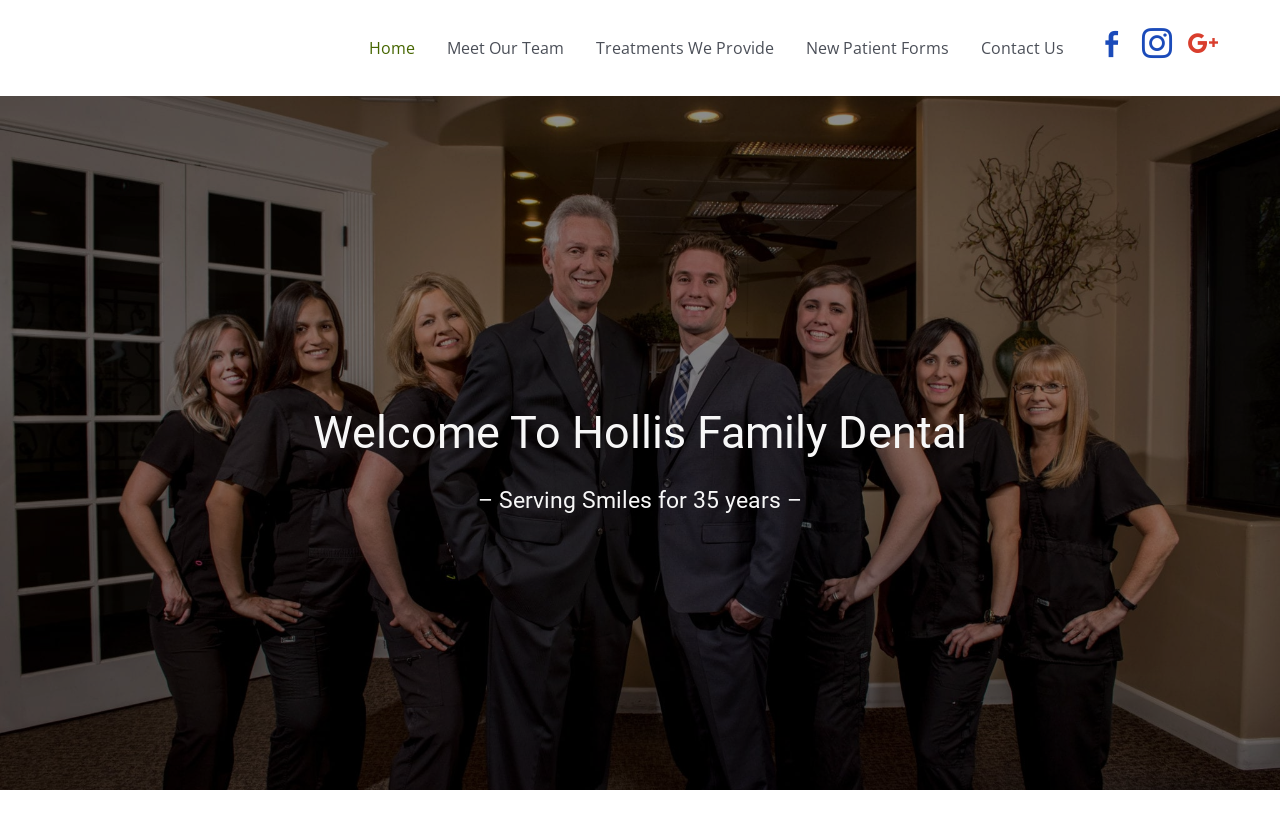Extract the heading text from the webpage.

Welcome To Hollis Family Dental